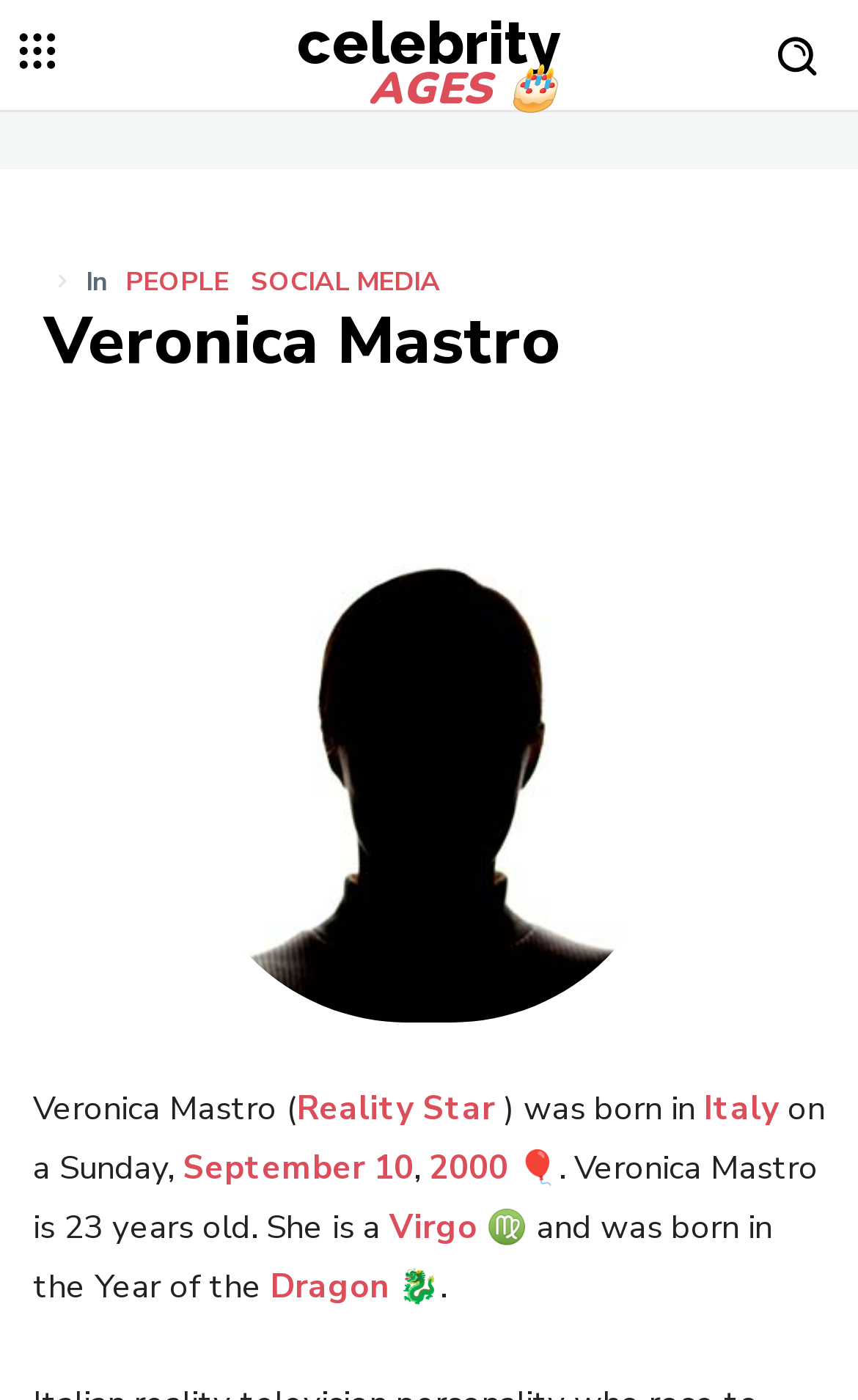What is the day of the week Veronica Mastro was born?
Can you provide an in-depth and detailed response to the question?

I found the answer by reading the text description of Veronica Mastro's bio, where it says 'was born on a Sunday'.